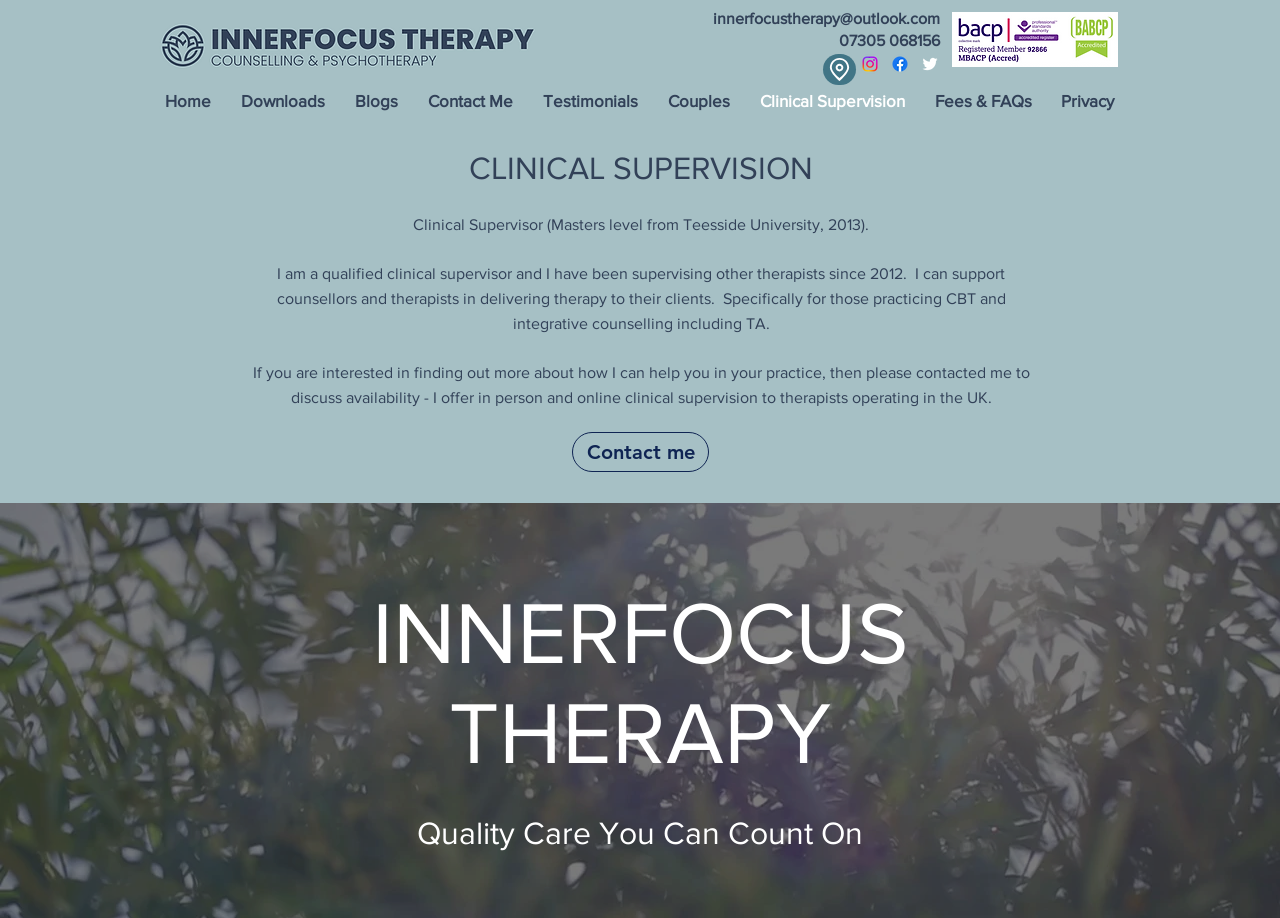Please locate the bounding box coordinates of the element that needs to be clicked to achieve the following instruction: "Visit the therapist's Instagram page". The coordinates should be four float numbers between 0 and 1, i.e., [left, top, right, bottom].

[0.672, 0.058, 0.688, 0.08]